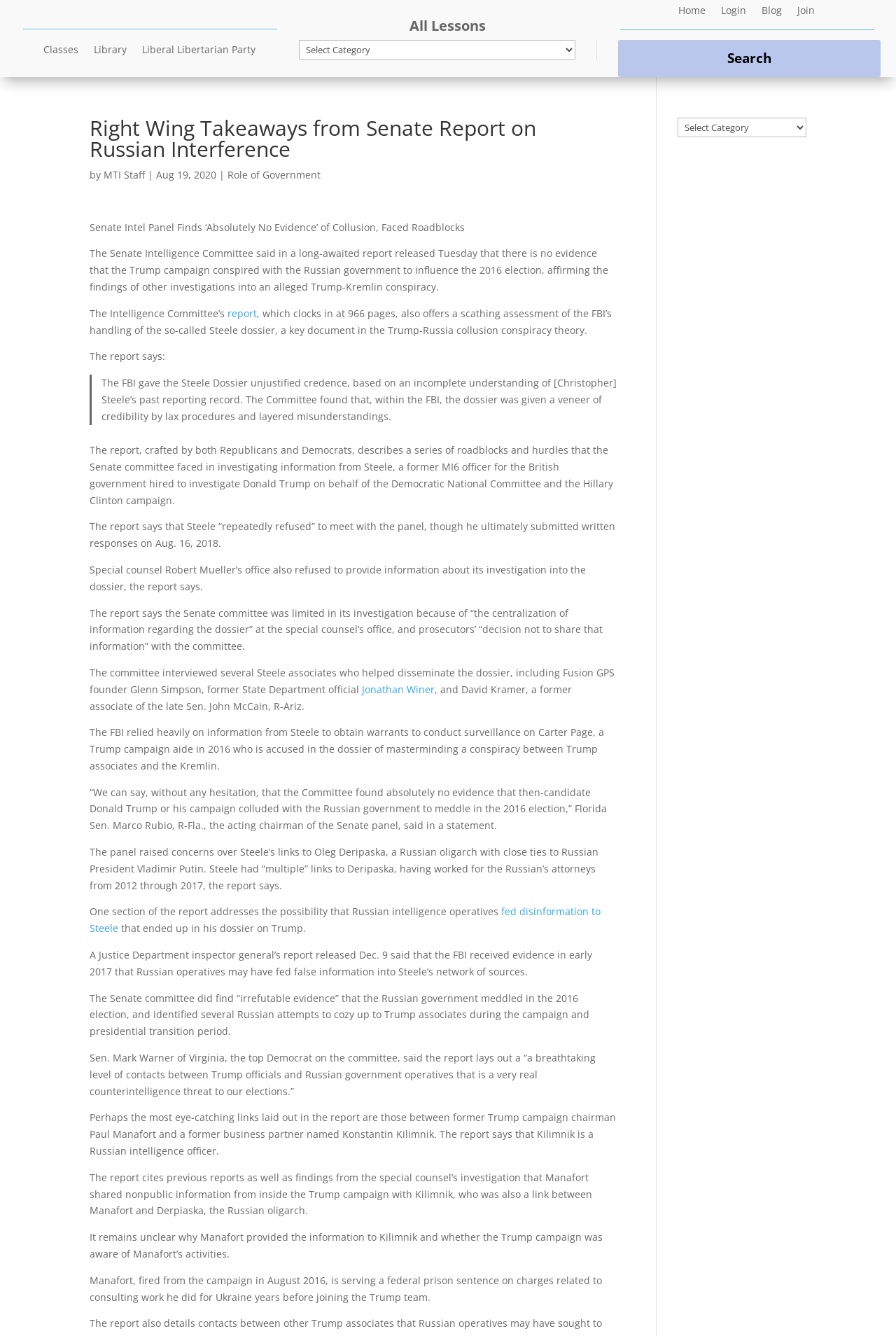Identify the bounding box coordinates for the UI element described as: "name="s" placeholder="Search"". The coordinates should be provided as four floats between 0 and 1: [left, top, right, bottom].

[0.69, 0.03, 0.983, 0.058]